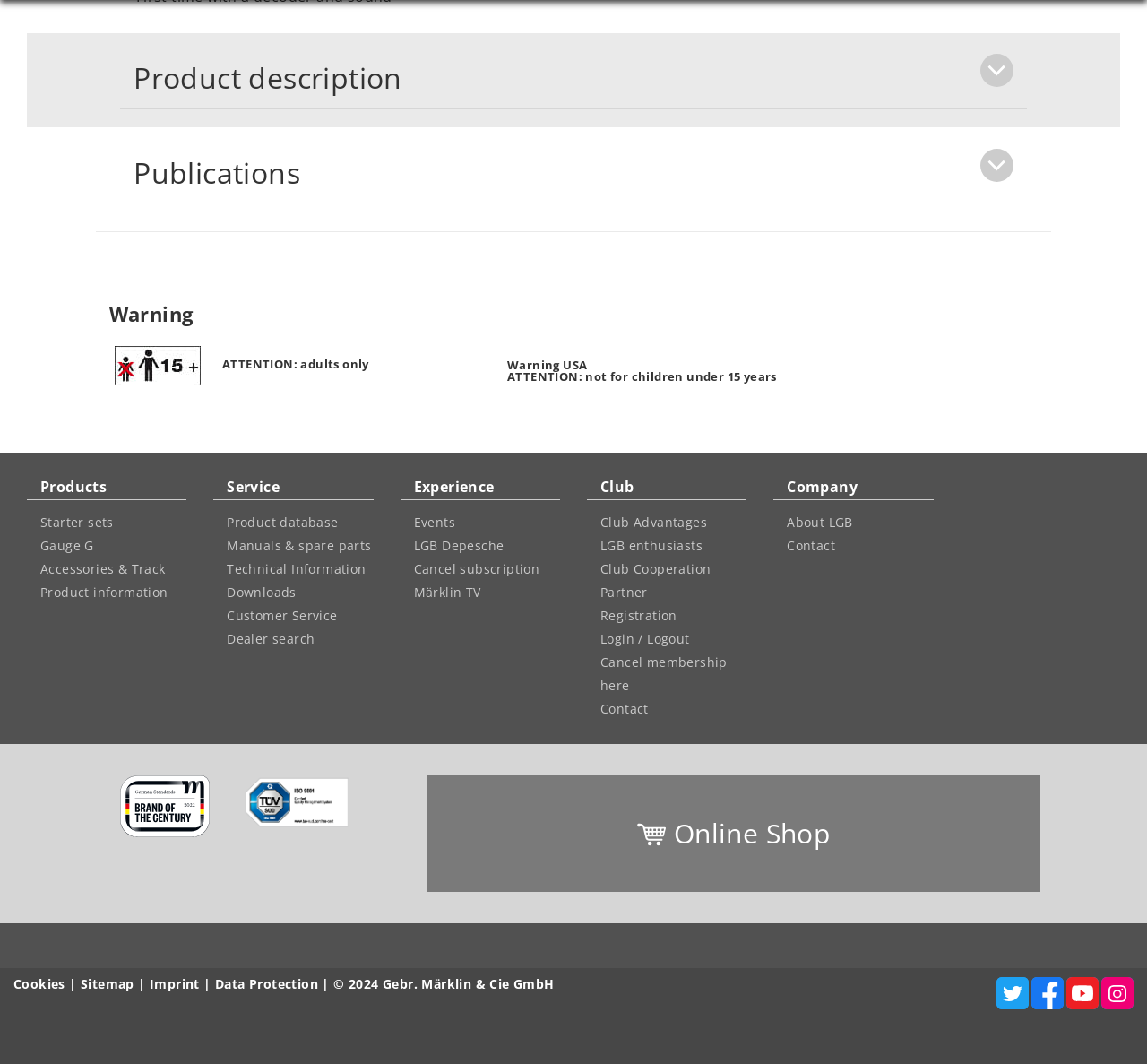What is the main product category?
By examining the image, provide a one-word or phrase answer.

Trains